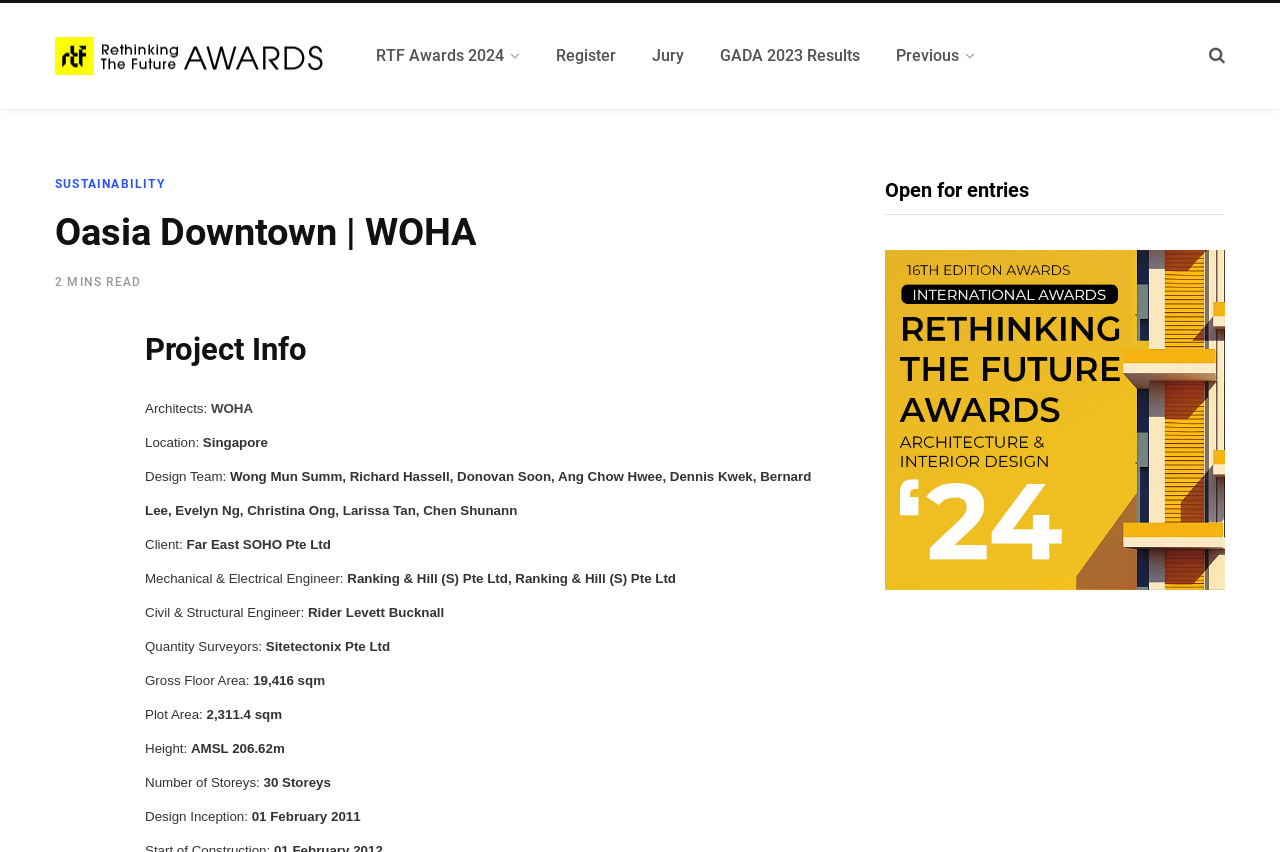Determine the bounding box of the UI component based on this description: "parent_node: Open for entries". The bounding box coordinates should be four float values between 0 and 1, i.e., [left, top, right, bottom].

[0.691, 0.677, 0.957, 0.696]